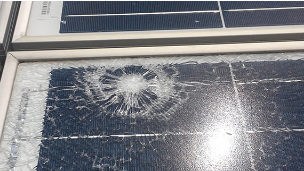Why are visual checks important?
Answer the question with a thorough and detailed explanation.

According to the caption, visual checks are crucial because they can help detect damage to the solar panels, which can lead to decreased efficiency and potential failures in solar power generation systems. This implies that the primary purpose of visual checks is to detect damage to the solar panels.